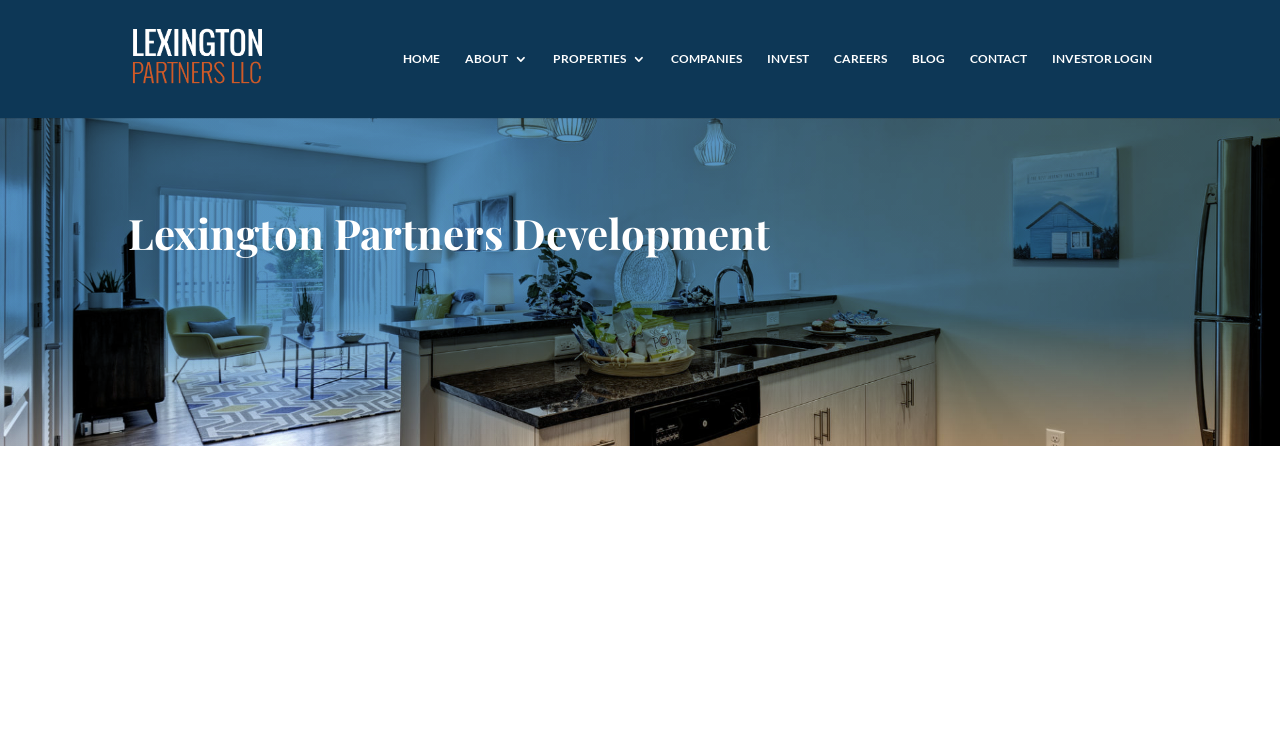From the given element description: "Investor Login", find the bounding box for the UI element. Provide the coordinates as four float numbers between 0 and 1, in the order [left, top, right, bottom].

[0.822, 0.069, 0.9, 0.156]